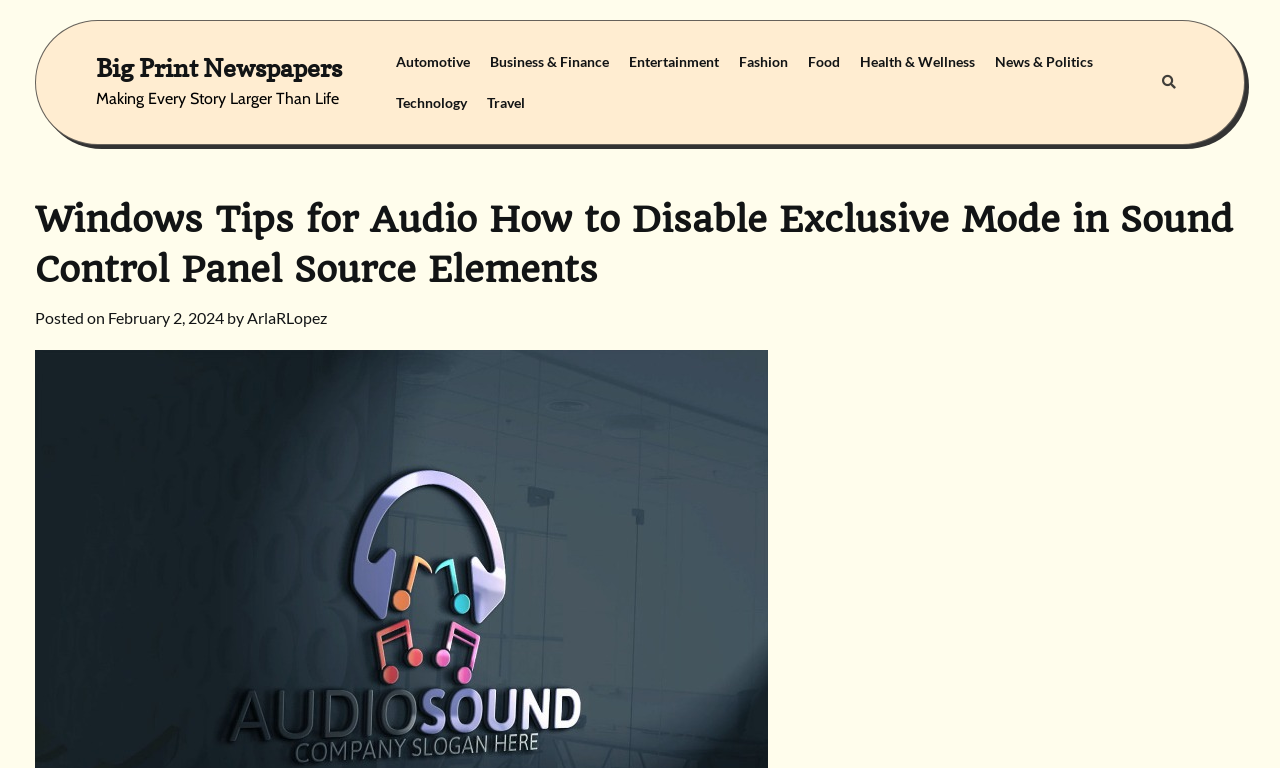Specify the bounding box coordinates for the region that must be clicked to perform the given instruction: "Check the profile of ArlaRLopez".

[0.193, 0.401, 0.255, 0.426]